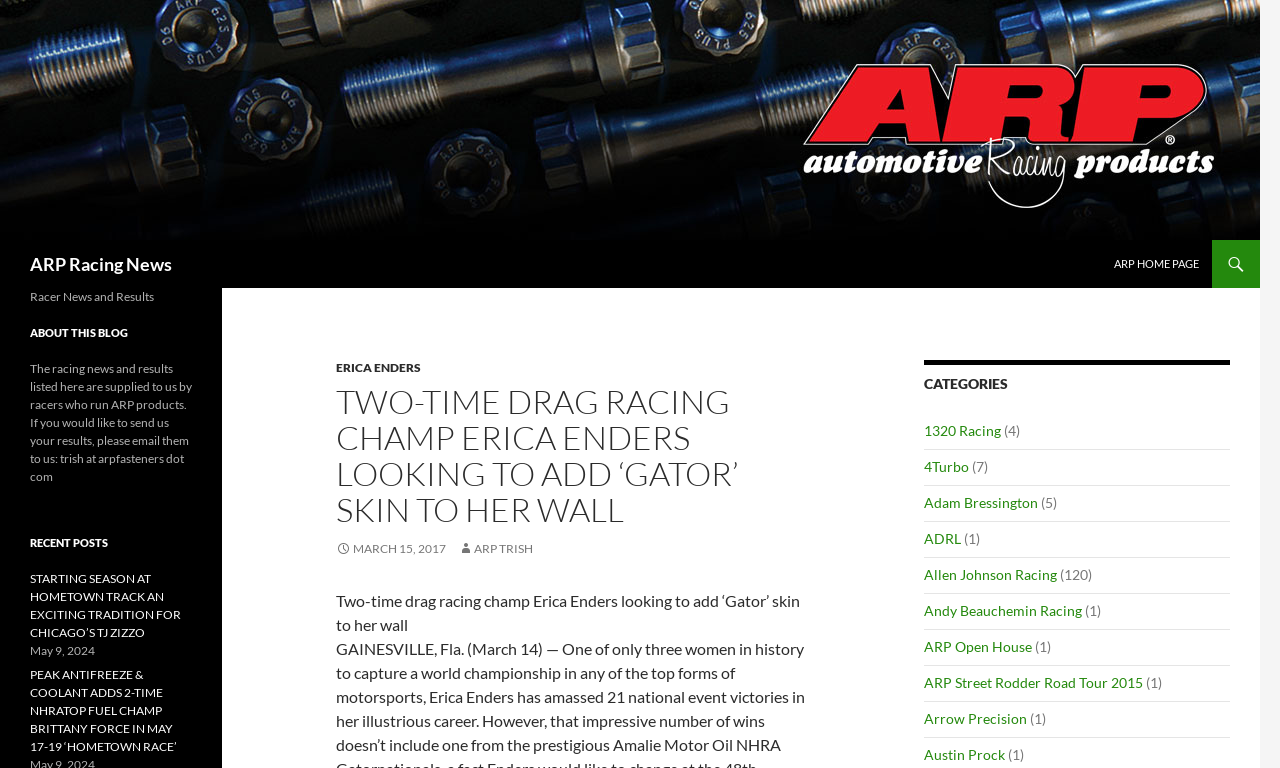Create a detailed summary of all the visual and textual information on the webpage.

The webpage is about ARP Racing News, with a focus on drag racing champion Erica Enders. At the top, there is a logo and a link to "ARP Racing News" on the left, and a search bar and a "SKIP TO CONTENT" link on the right. Below this, there is a header section with a link to the "ARP HOME PAGE" on the right.

The main content area is divided into two sections. On the left, there is a section dedicated to Erica Enders, with a heading that reads "TWO-TIME DRAG RACING CHAMP ERICA ENDERS LOOKING TO ADD ‘GATOR’ SKIN TO HER WALL". Below this, there is a link to her name, a date "MARCH 15, 2017", and a static text that repeats the heading. 

On the right, there is a section with a heading "CATEGORIES" that lists various racing-related categories, such as "1320 Racing", "4Turbo", and "Adam Bressington", each with a link and a number in parentheses. 

Below the main content area, there are three sections with headings "Racer News and Results", "ABOUT THIS BLOG", and "RECENT POSTS". The "ABOUT THIS BLOG" section has a static text that explains how to submit racing results. The "RECENT POSTS" section lists two recent posts with links and dates.